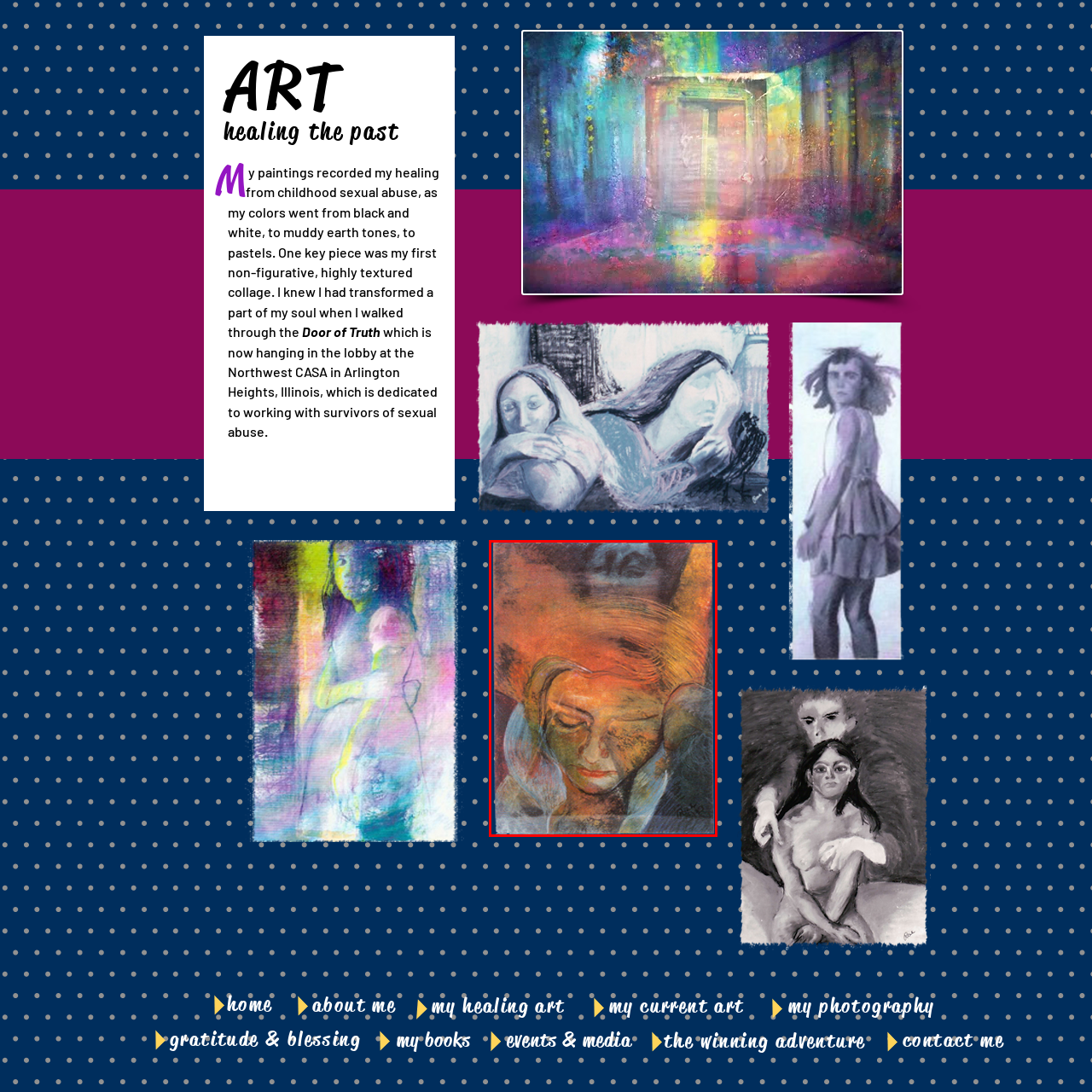View the portion of the image within the red bounding box and answer this question using a single word or phrase:
What is the theme of the artwork collection?

Healing through art